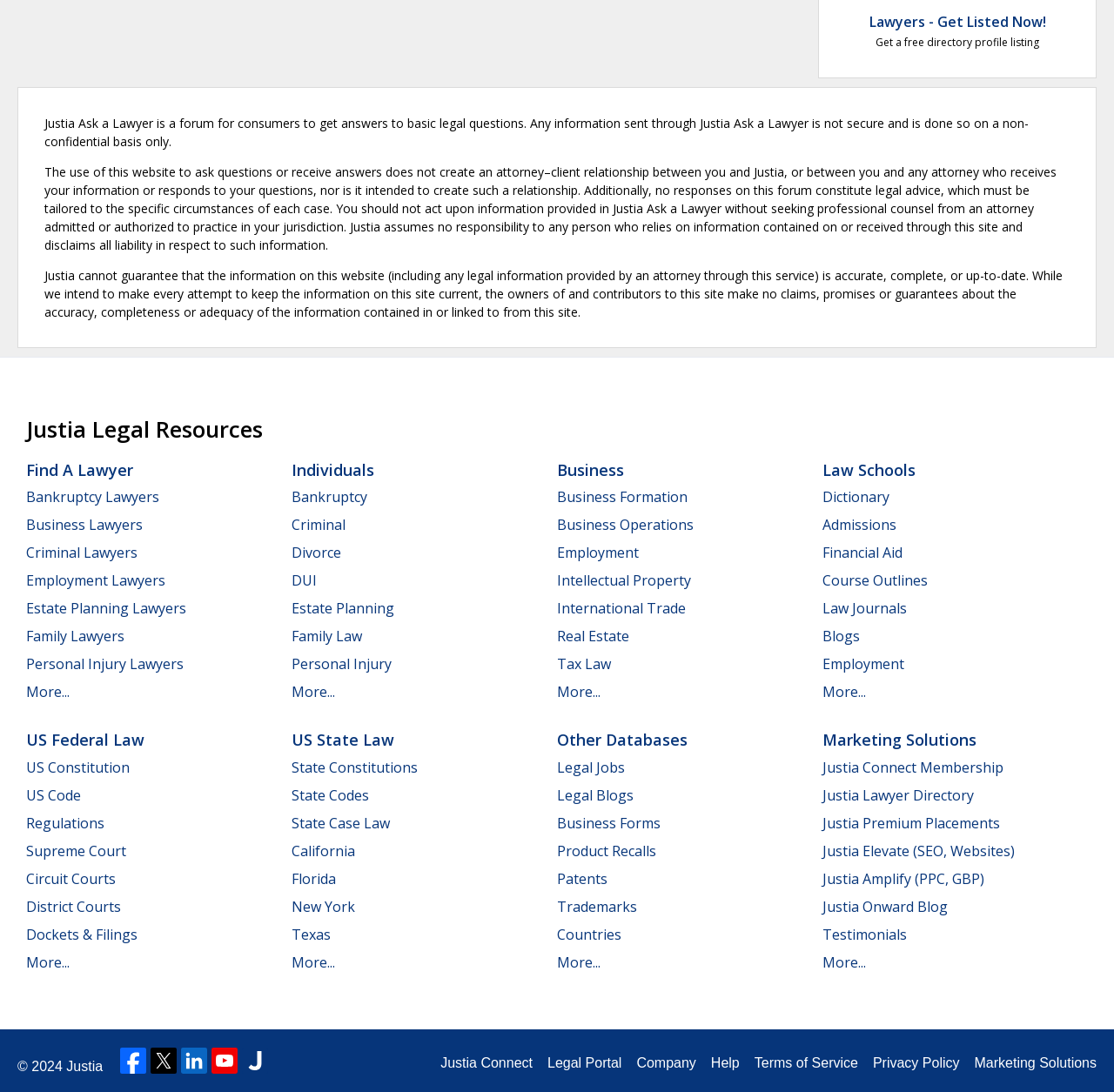Identify the bounding box coordinates for the UI element described as: "Justia Premium Placements". The coordinates should be provided as four floats between 0 and 1: [left, top, right, bottom].

[0.738, 0.745, 0.898, 0.762]